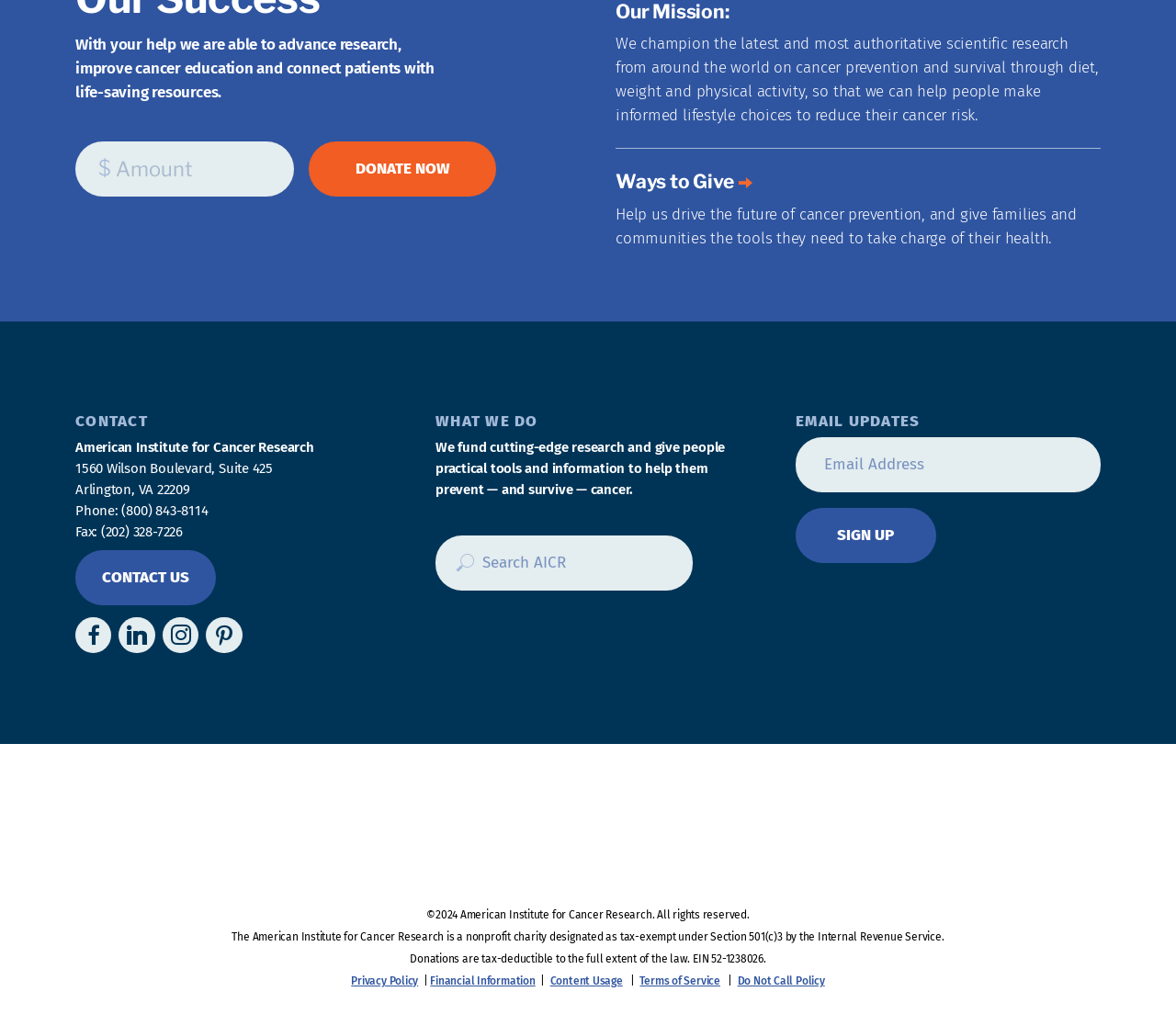How can I contact the organization?
Answer briefly with a single word or phrase based on the image.

Phone or email